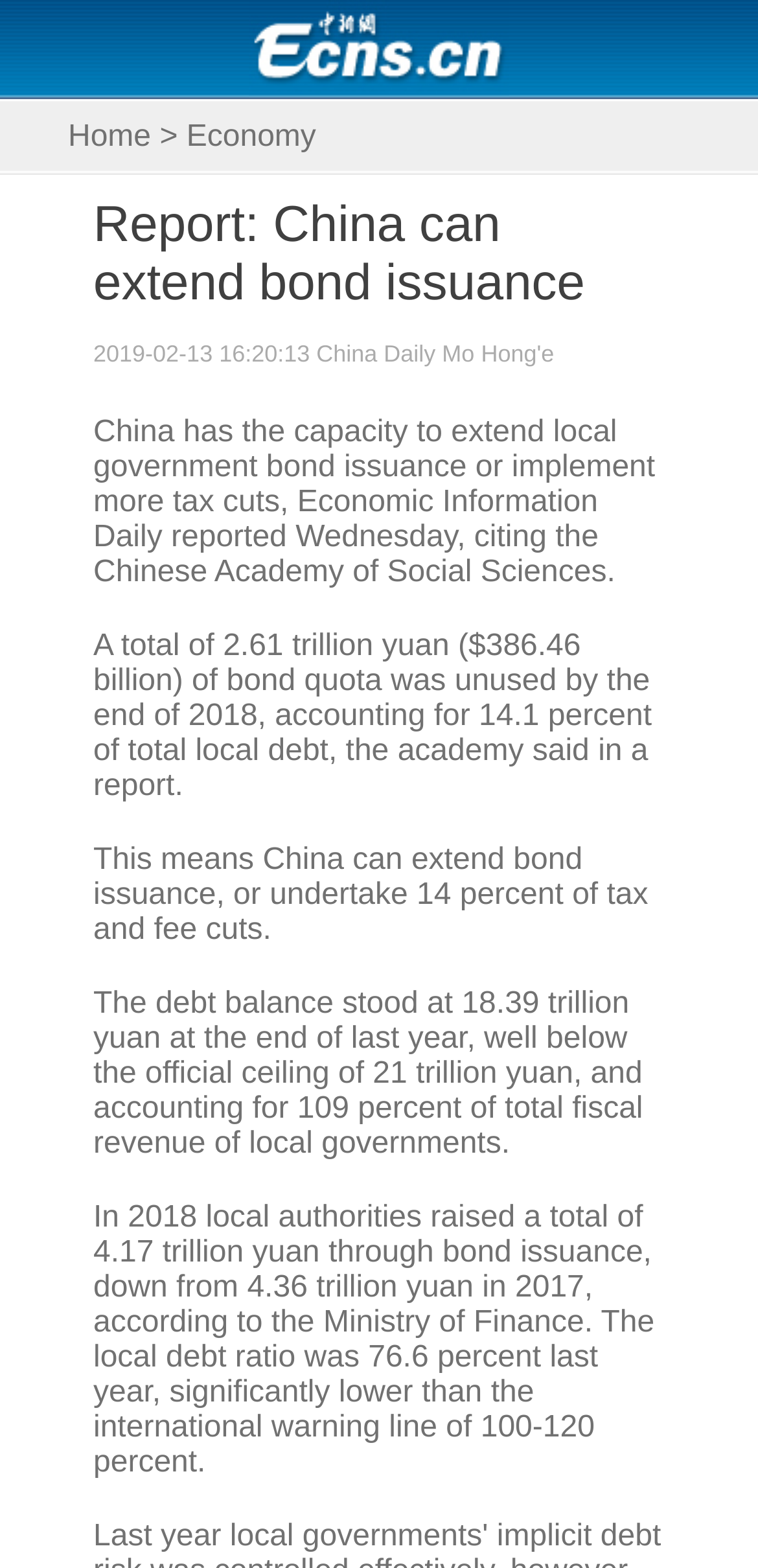Please determine the primary heading and provide its text.

Report: China can extend bond issuance